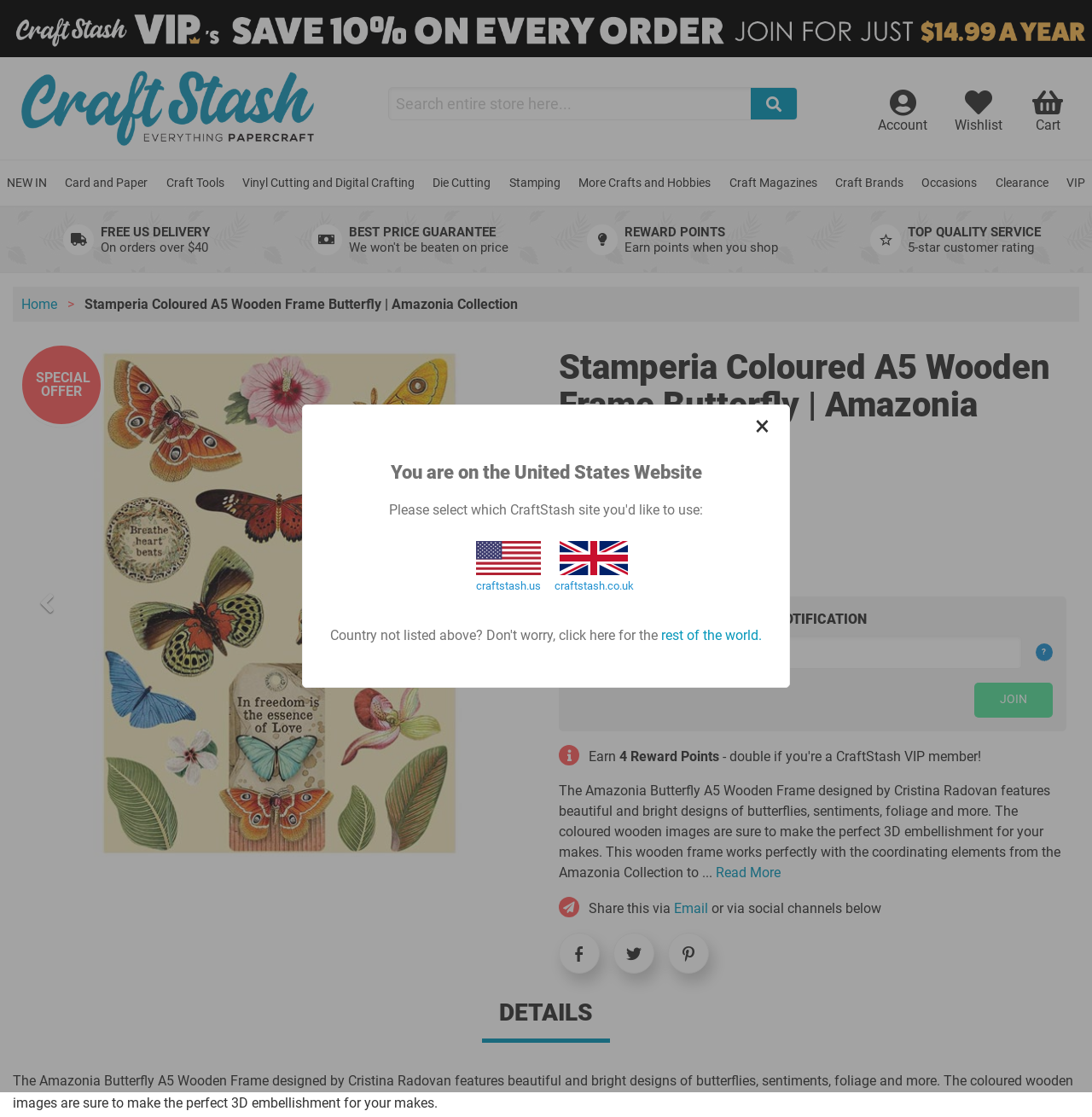Extract the main title from the webpage and generate its text.

Stamperia Coloured A5 Wooden Frame Butterfly | Amazonia Collection